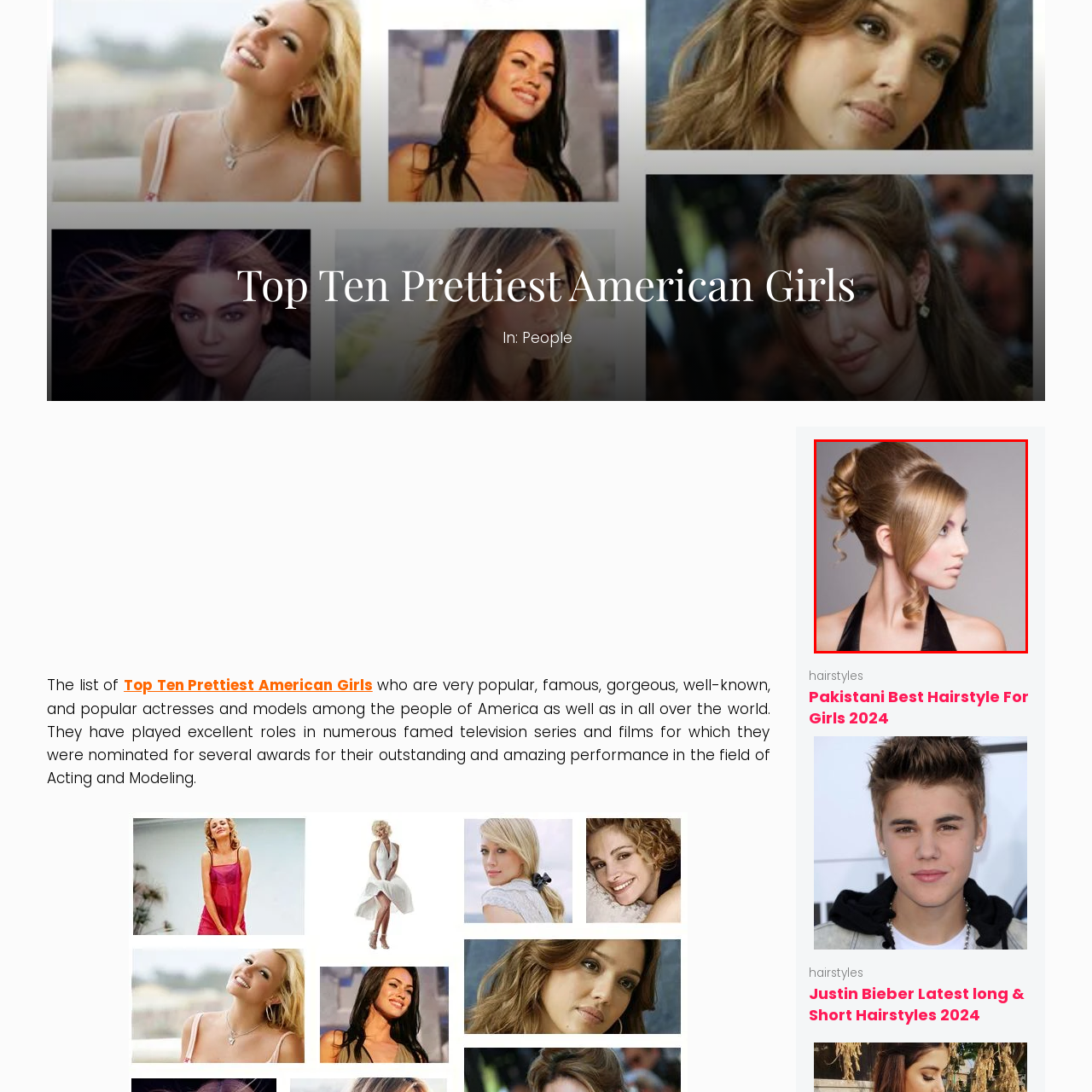What is the purpose of the photograph?  
Concentrate on the image marked with the red box and respond with a detailed answer that is fully based on the content of the image.

The caption suggests that the photograph is likely part of a feature on modern hairstyle trends, attracting those interested in hair fashion and inspiration, implying that the purpose of the photograph is to showcase and inspire with modern hairstyle trends.